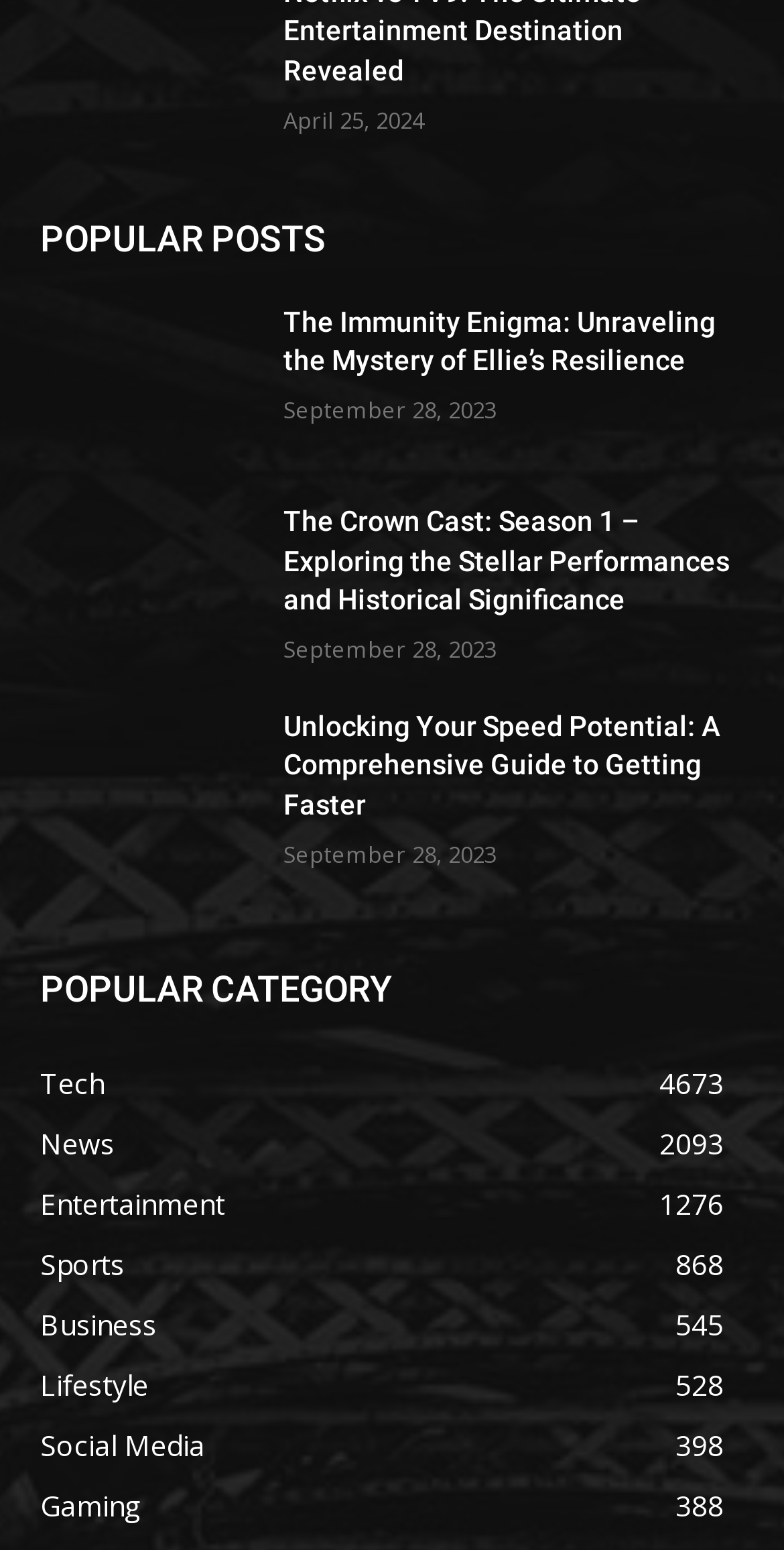Determine the bounding box coordinates for the area that should be clicked to carry out the following instruction: "Click the menu button".

None